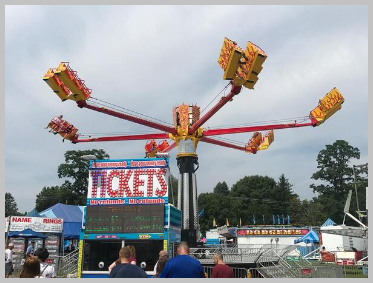What is written in large, illuminated letters on the ticket booth?
Refer to the screenshot and answer in one word or phrase.

TICKETS